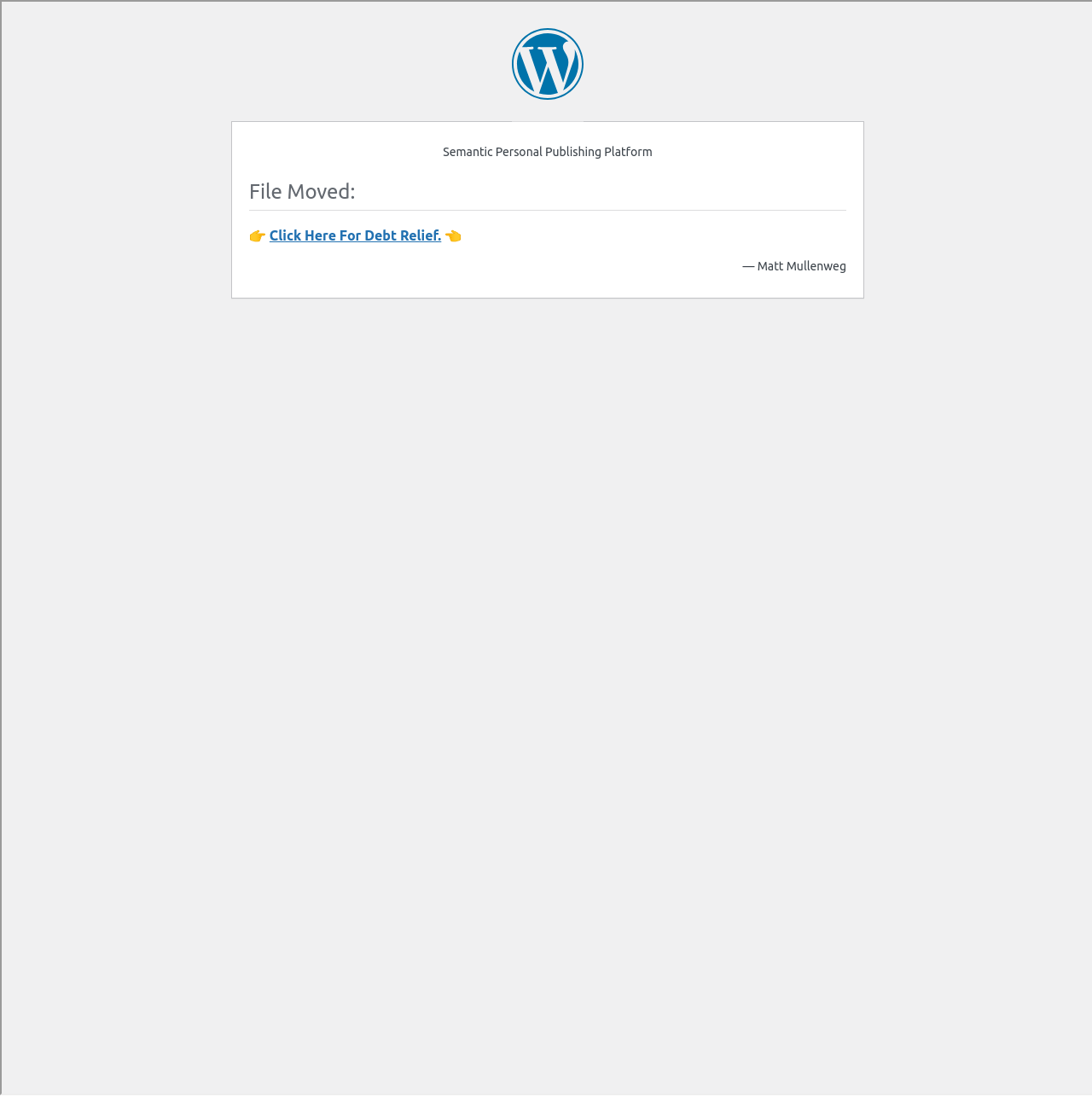Provide the bounding box coordinates for the UI element that is described by this text: "marrying a Greece woman". The coordinates should be in the form of four float numbers between 0 and 1: [left, top, right, bottom].

None